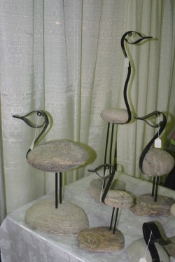What is the shape of the metal figures?
Give a detailed explanation using the information visible in the image.

According to the caption, the metal figures are crafted into stork-like shapes, featuring slender, curving necks.